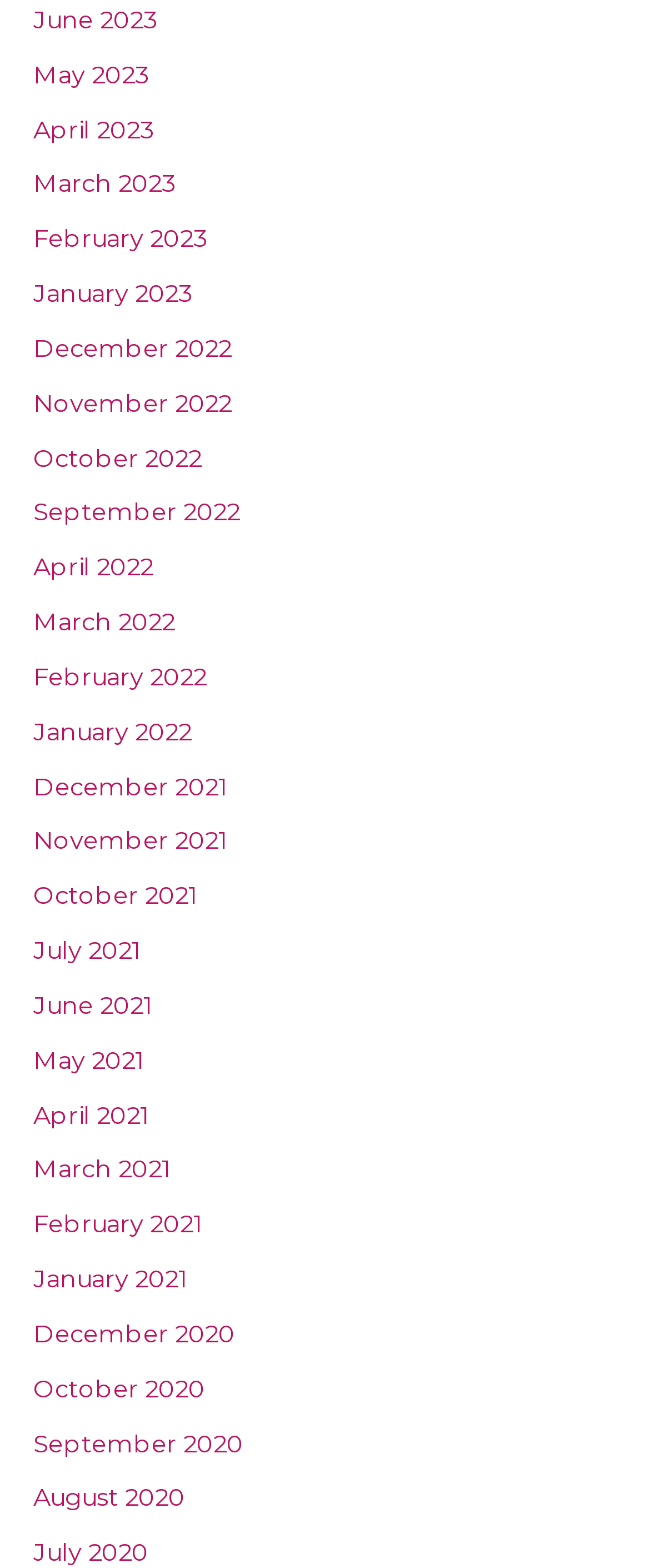Please respond in a single word or phrase: 
What is the most recent month listed?

June 2023